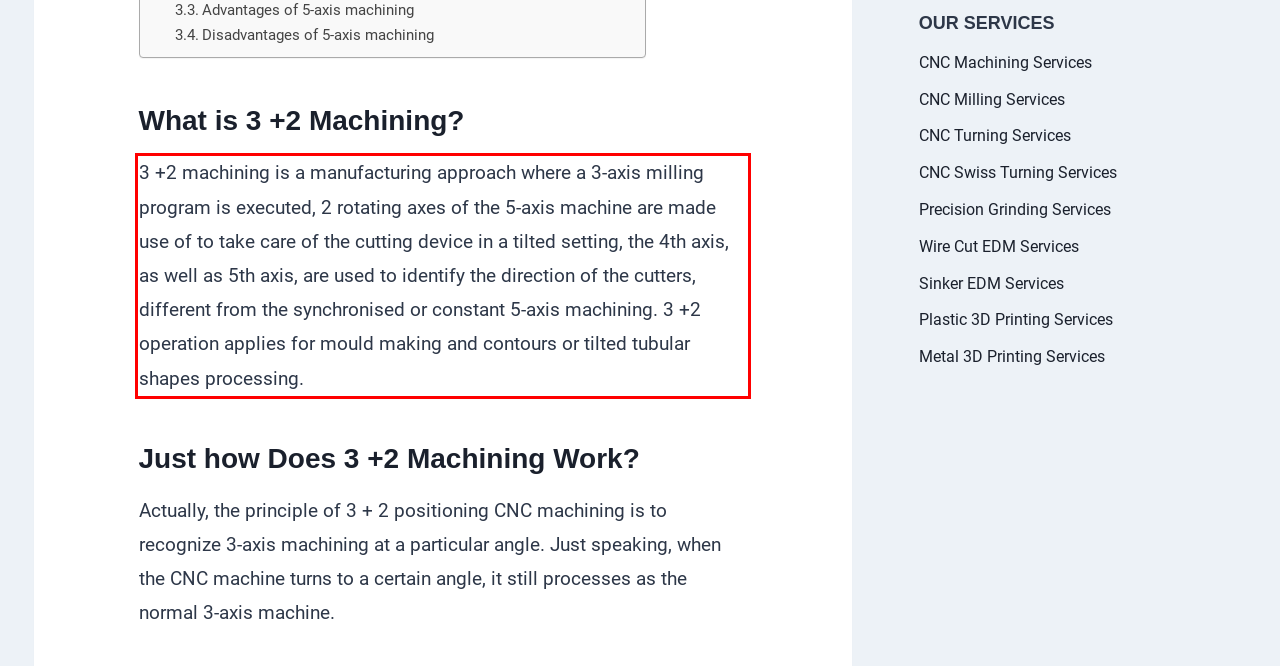You are presented with a screenshot containing a red rectangle. Extract the text found inside this red bounding box.

3 +2 machining is a manufacturing approach where a 3-axis milling program is executed, 2 rotating axes of the 5-axis machine are made use of to take care of the cutting device in a tilted setting, the 4th axis, as well as 5th axis, are used to identify the direction of the cutters, different from the synchronised or constant 5-axis machining. 3 +2 operation applies for mould making and contours or tilted tubular shapes processing.